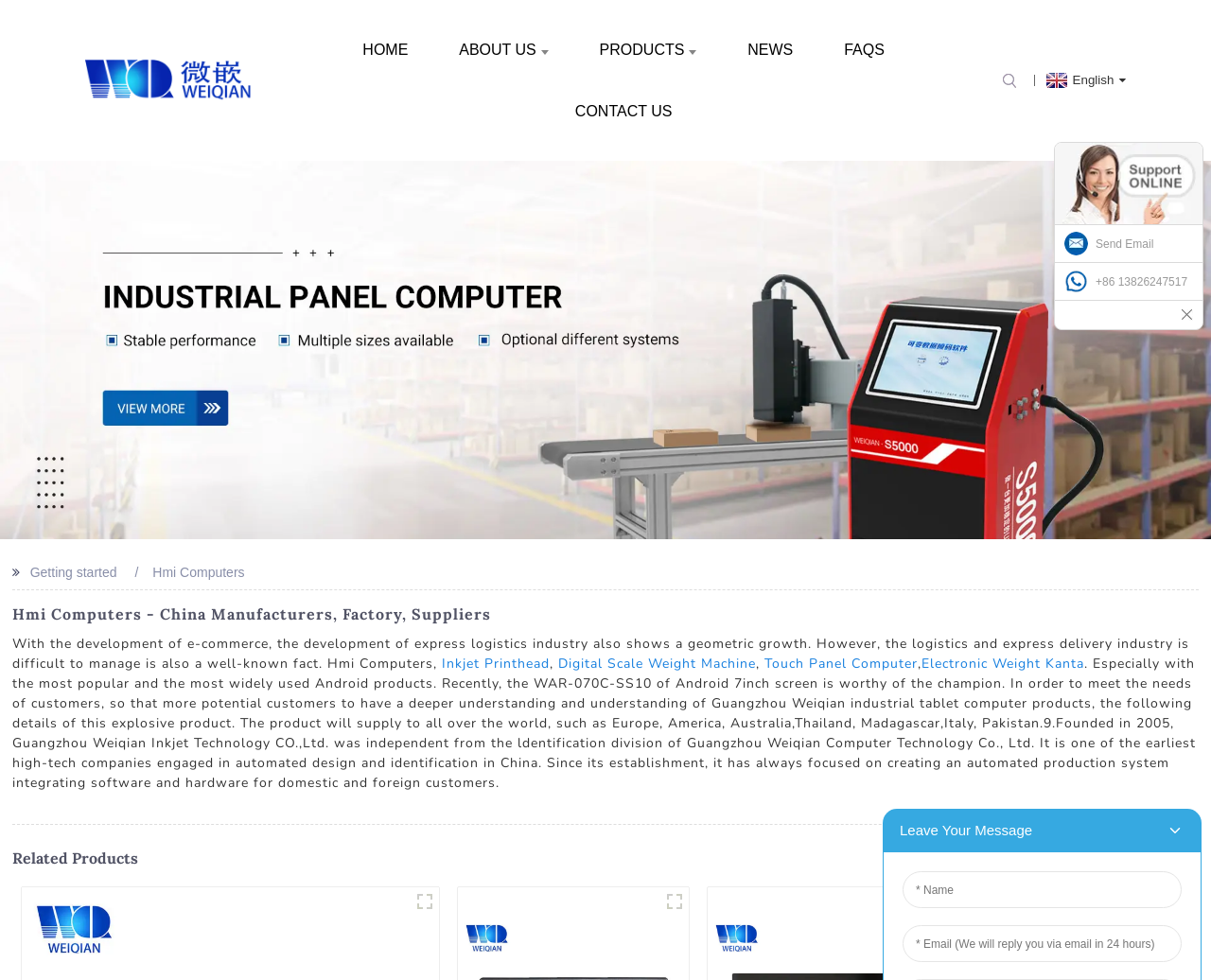What is the company's area of expertise? Observe the screenshot and provide a one-word or short phrase answer.

Automated design and identification